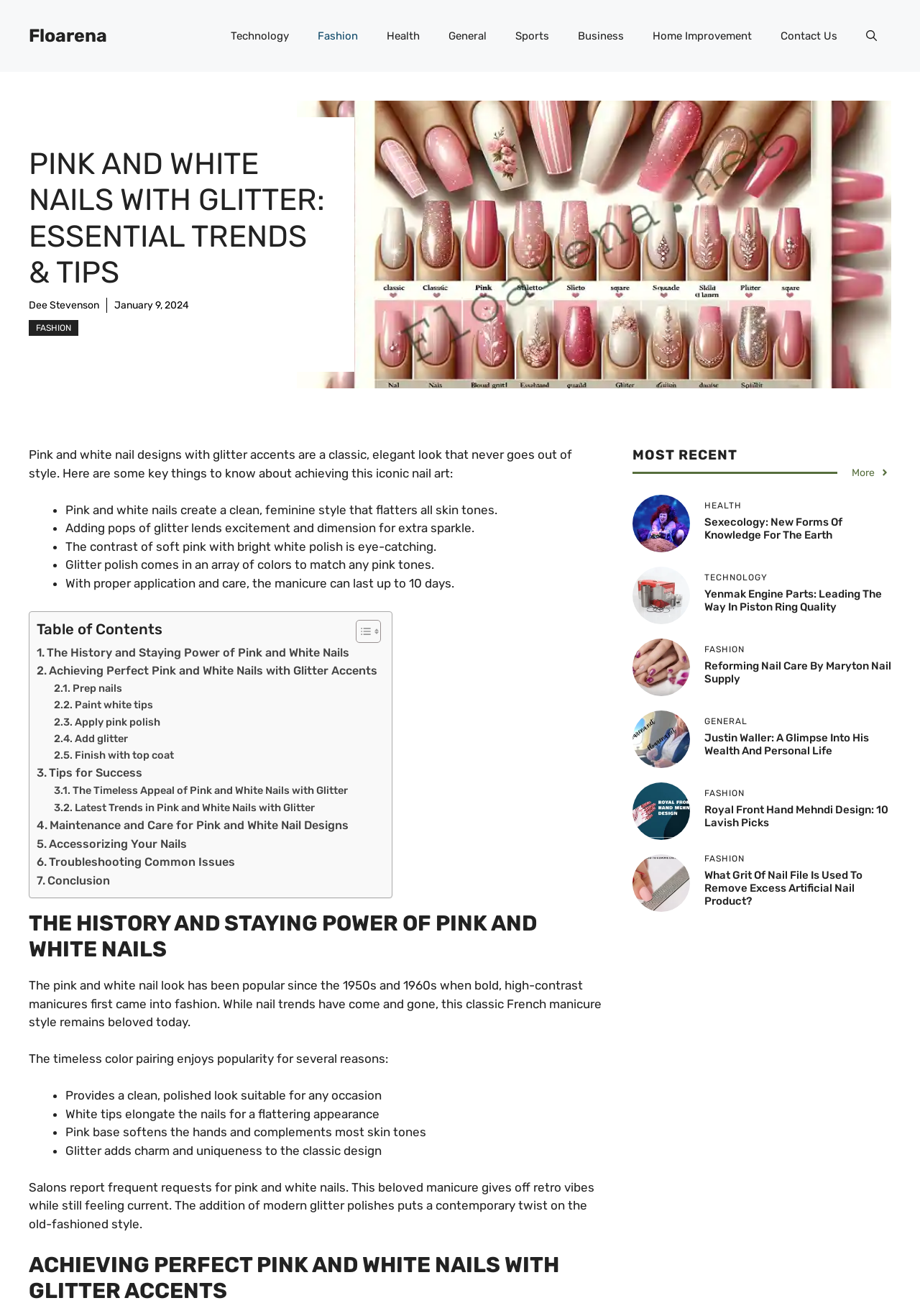Provide the bounding box coordinates for the area that should be clicked to complete the instruction: "View the 'Sexecology: New Forms of Knowledge for the Earth' article".

[0.688, 0.391, 0.75, 0.402]